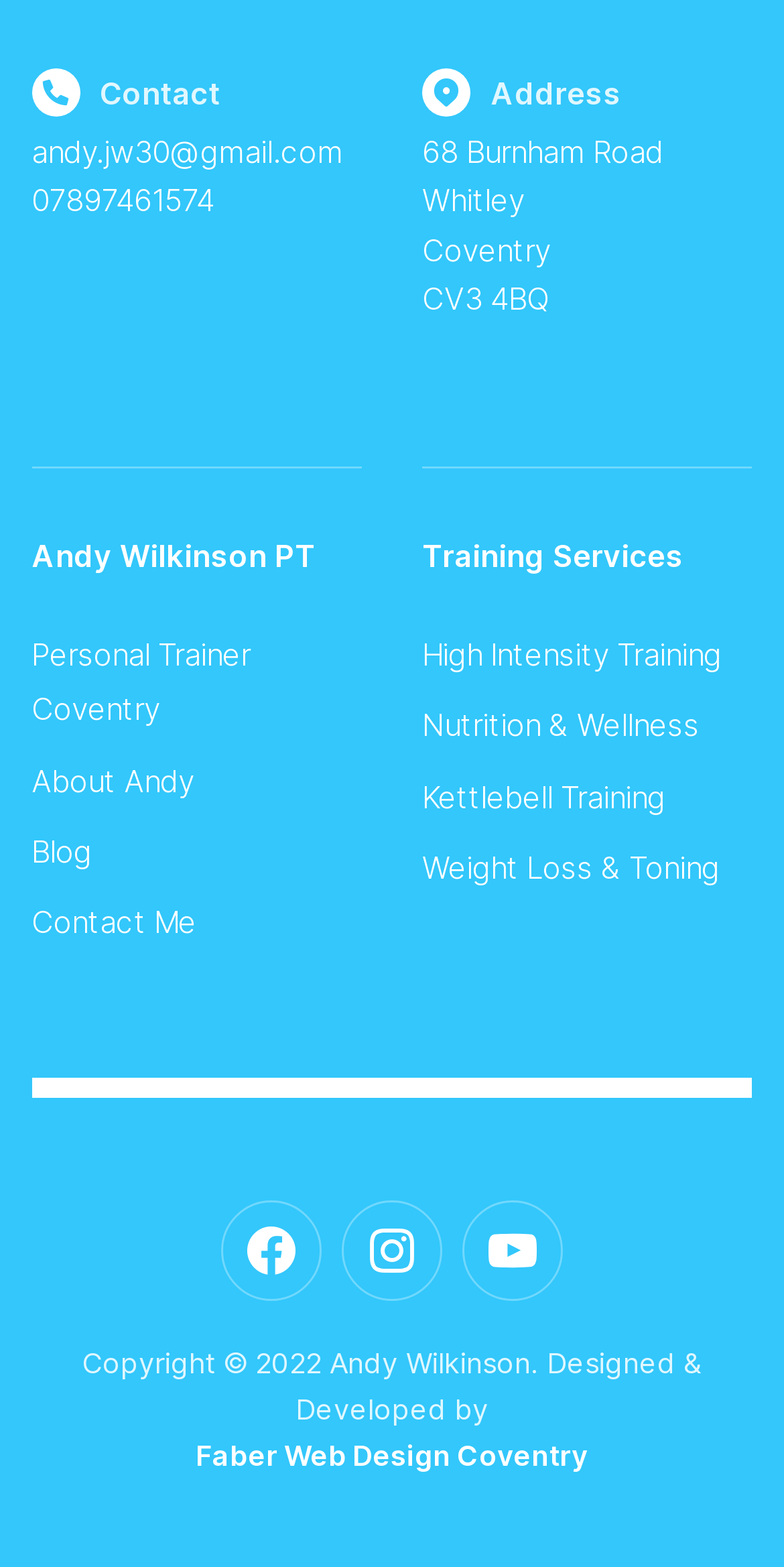Using the description "Nutrition & Wellness", predict the bounding box of the relevant HTML element.

[0.538, 0.451, 0.892, 0.478]